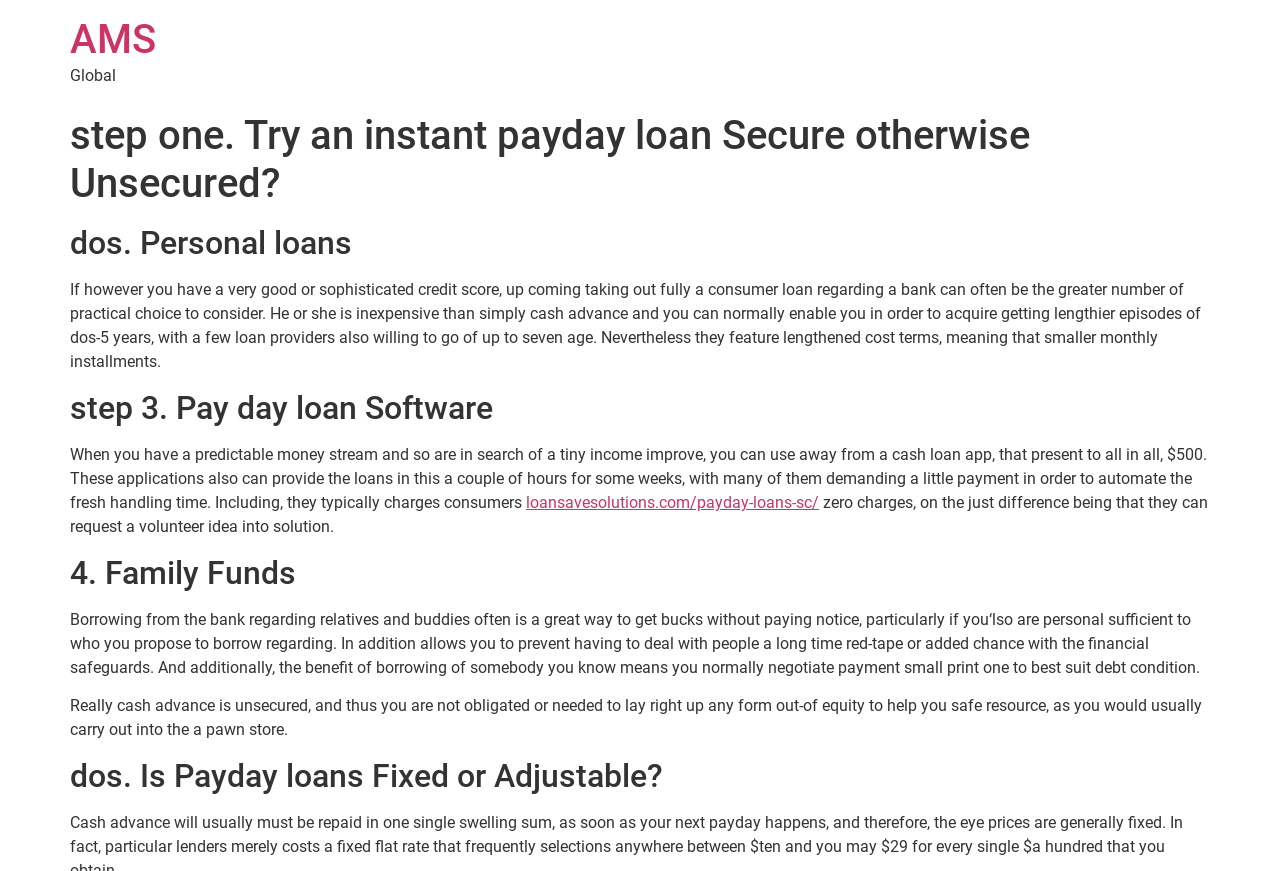Generate a comprehensive caption for the webpage you are viewing.

The webpage is about payday loans and personal finance. At the top, there is a heading "AMS" which is also a link. Next to it, there is a static text "Global". Below these elements, there is a main header "step one. Try an instant payday loan Secure otherwise Unsecured?".

The webpage is divided into four sections, each with a heading. The first section is about personal loans, which are described as a more practical choice for those with good credit scores. The text explains that personal loans are less expensive than payday loans and offer longer repayment periods.

The second section is about payday loan software, which can provide small income boosts for those with predictable income streams. The text describes how these apps work and mentions that they typically charge a small fee for automated processing.

The third section is about borrowing from family and friends, which is presented as a way to get cash without paying interest. The text highlights the benefits of borrowing from someone you know, including the ability to negotiate payment terms.

The fourth section is about the security of payday loans, explaining that they are usually unsecured and do not require collateral. There is also a heading "dos. Is Payday loans Fixed or Adjustable?" at the bottom of the page, but it does not have any accompanying text.

Throughout the page, there are several links, including one to "loansavesolutions.com/payday-loans-sc/". The overall content of the page appears to be informative, providing guidance and explanations about different aspects of payday loans and personal finance.